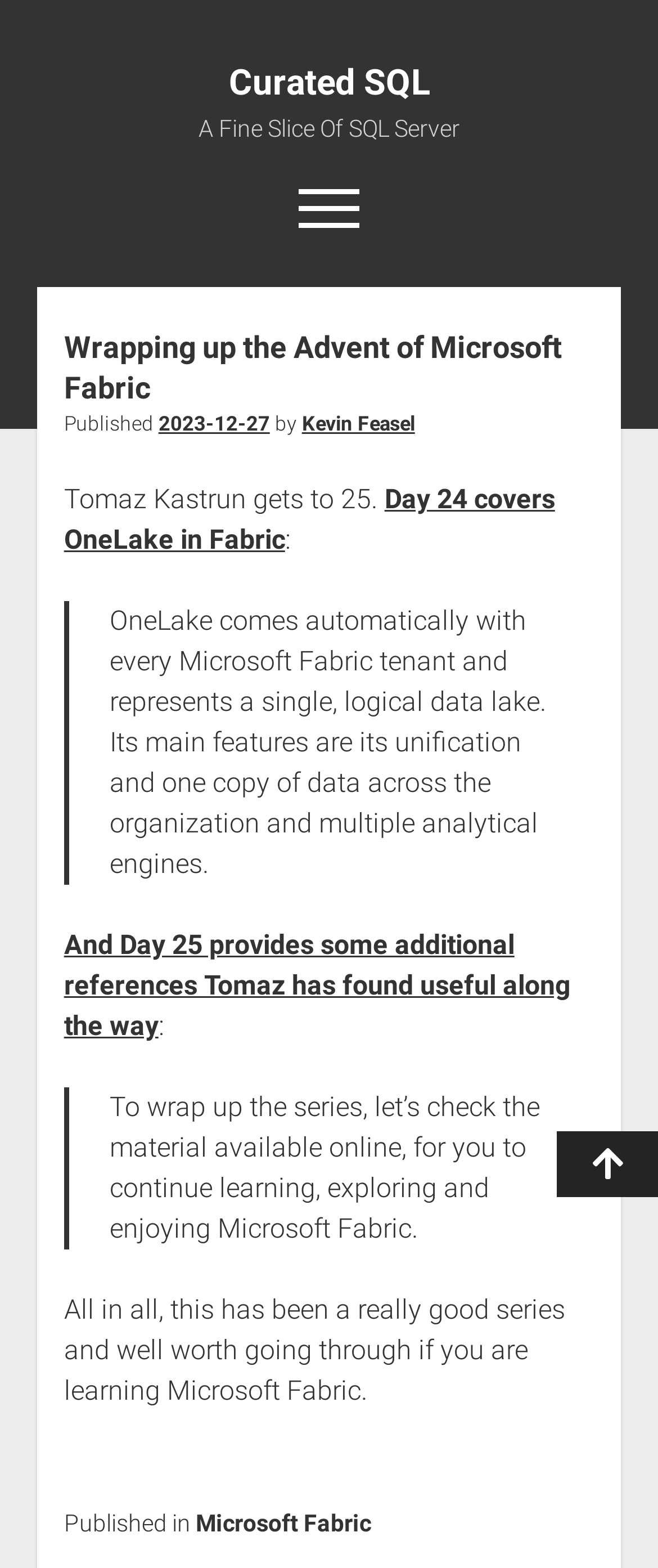Locate the bounding box coordinates of the item that should be clicked to fulfill the instruction: "view April 2024".

None